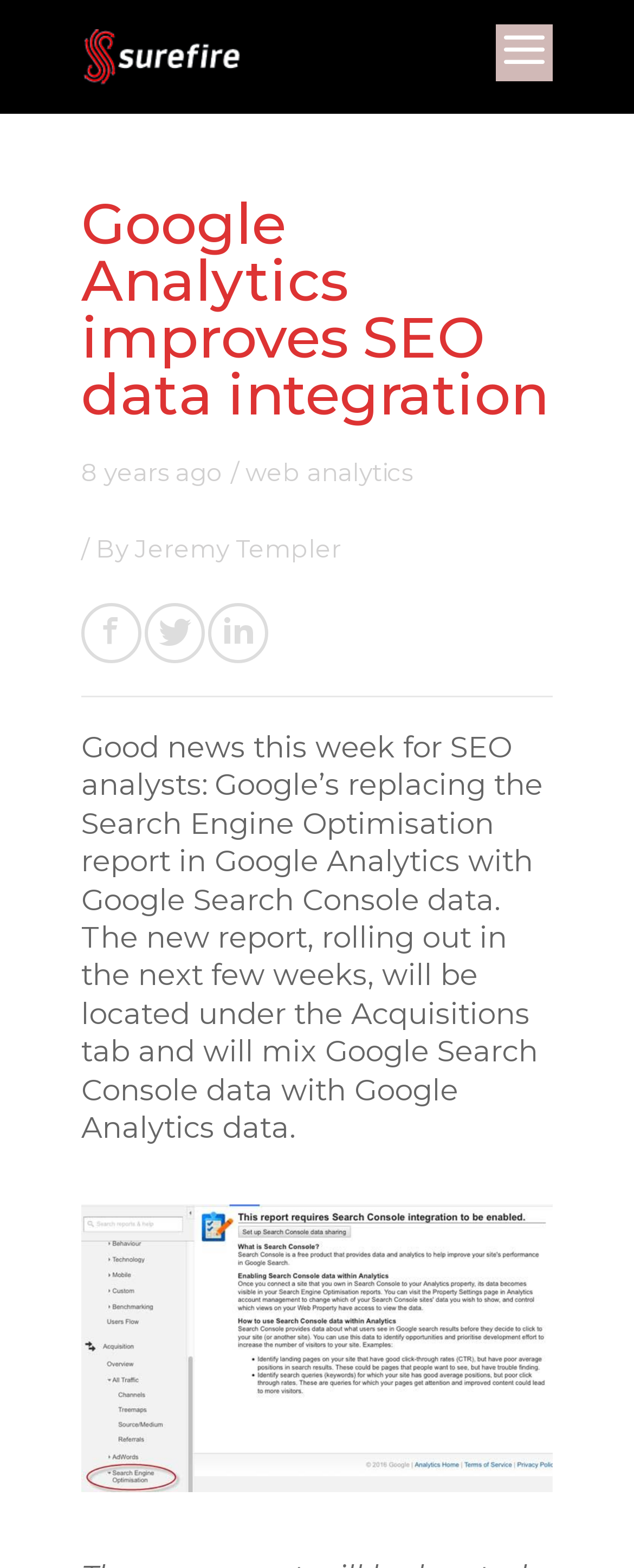What is the topic of the article?
Offer a detailed and full explanation in response to the question.

Based on the heading 'Google Analytics improves SEO data integration' and the content of the article, it is clear that the topic is about the integration of SEO data in Google Analytics.